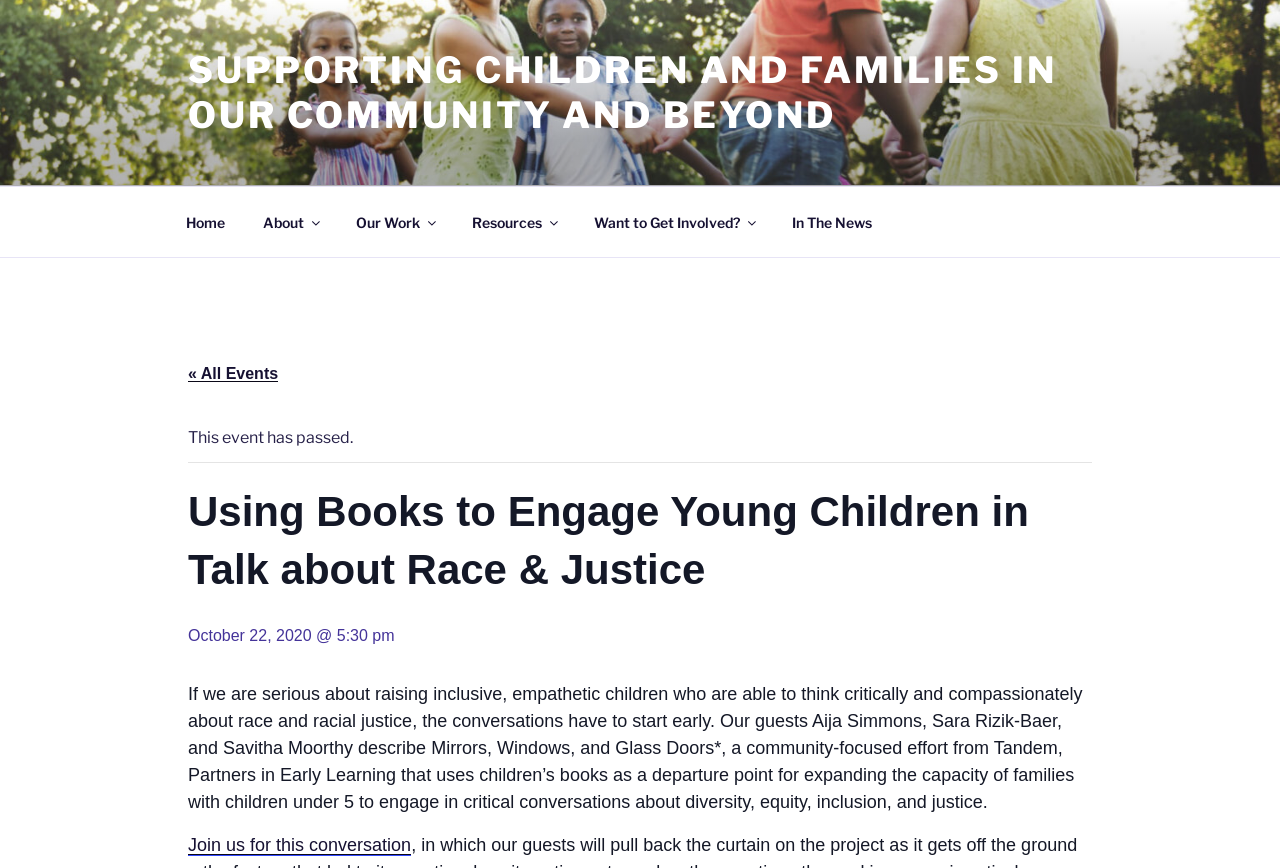Based on the element description "Home", predict the bounding box coordinates of the UI element.

[0.131, 0.228, 0.189, 0.284]